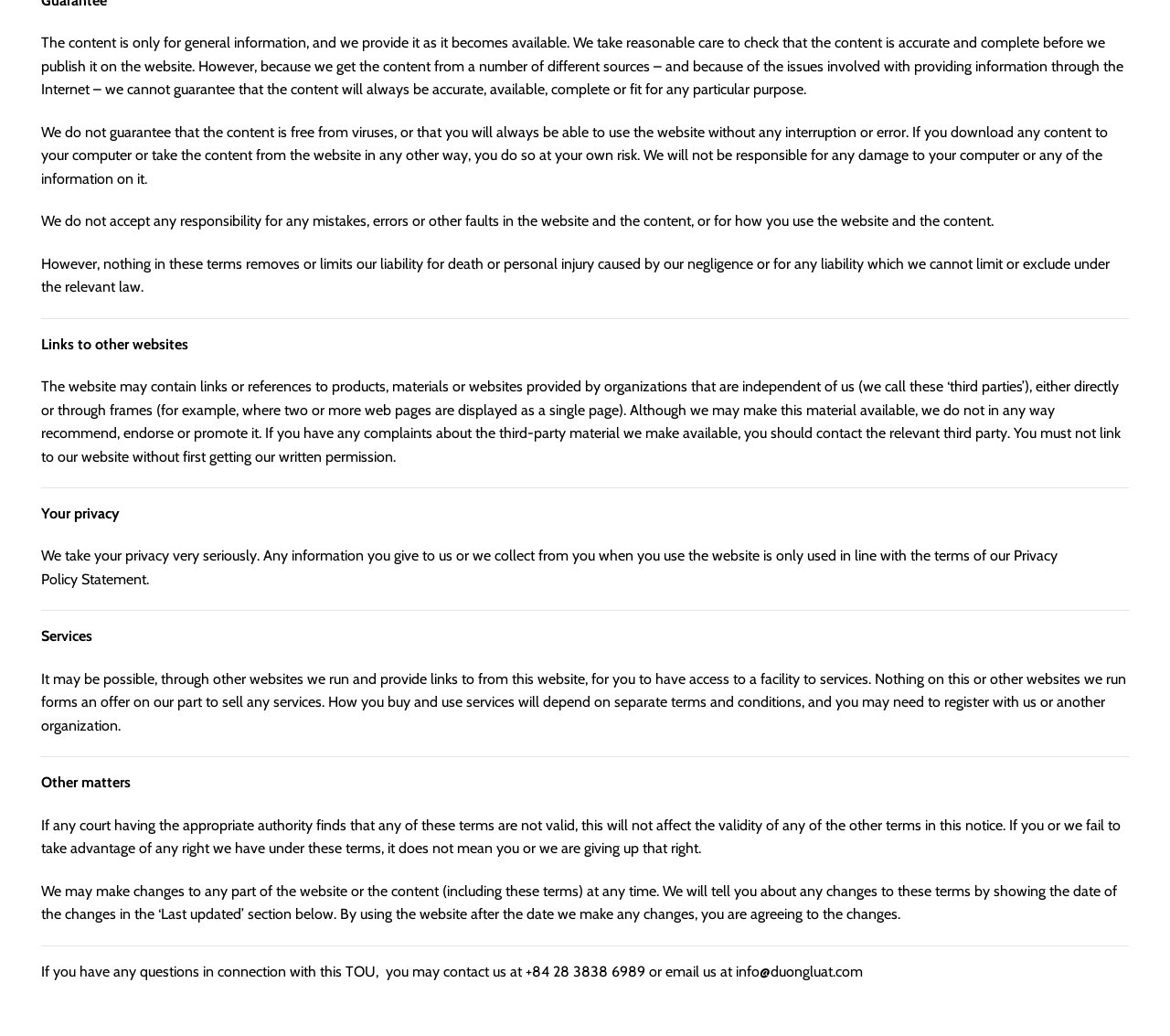Give a one-word or one-phrase response to the question:
How can you contact the website with questions about this TOU?

by phone or email